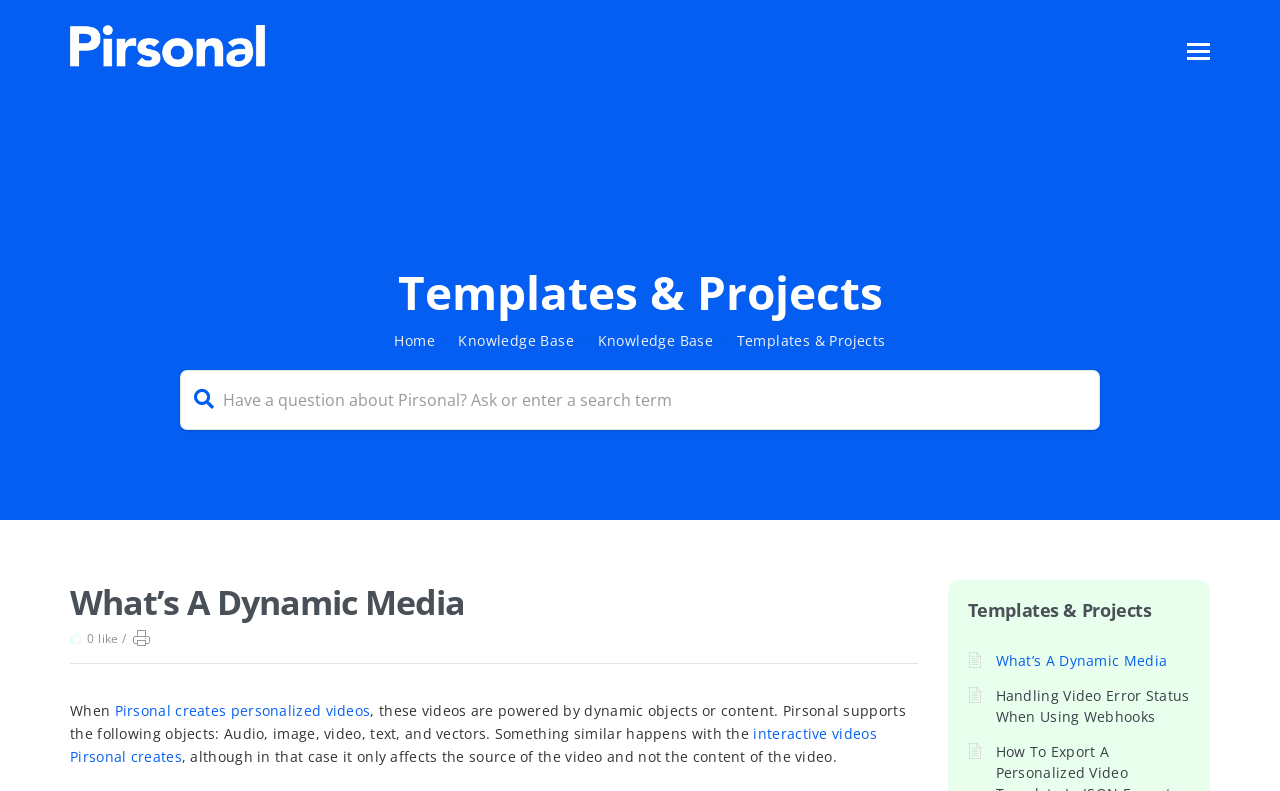What is the main topic of this webpage?
Refer to the image and provide a detailed answer to the question.

Based on the webpage content, the main topic is Dynamic Media, which is discussed in the context of Pirsonal, a platform that creates personalized videos.